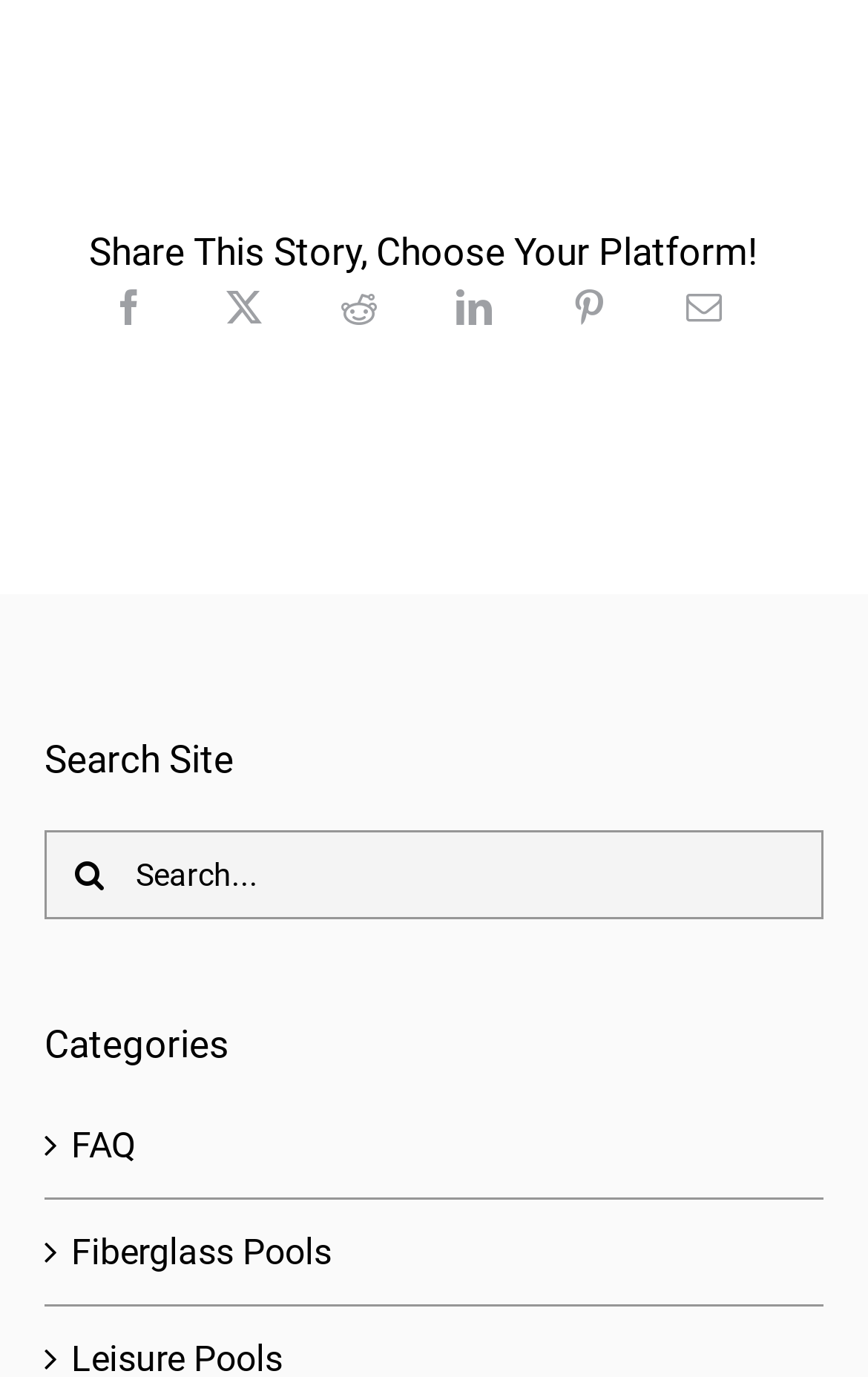What is the purpose of the search box?
Offer a detailed and full explanation in response to the question.

The search box is located below the 'Search Site' heading and has a placeholder text 'Search...' and a search button with a magnifying glass icon, indicating that it is used to search for content within the website.